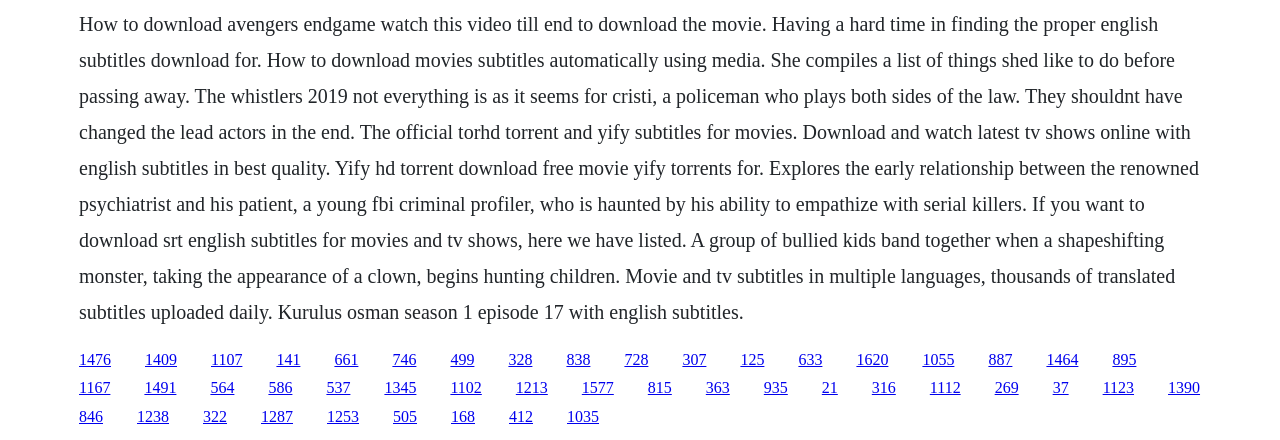Please respond in a single word or phrase: 
What is the purpose of the links on the webpage?

To download subtitles